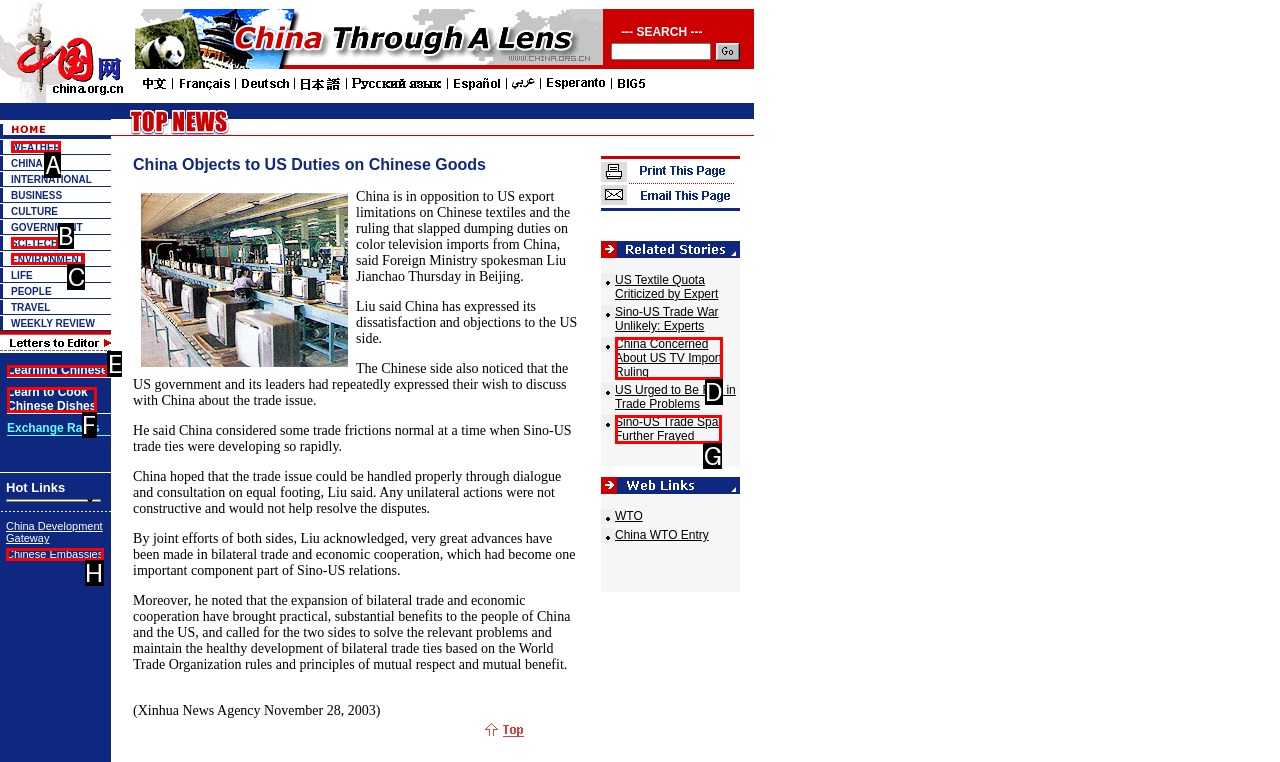Tell me which one HTML element best matches the description: ENVIRONMENT
Answer with the option's letter from the given choices directly.

C